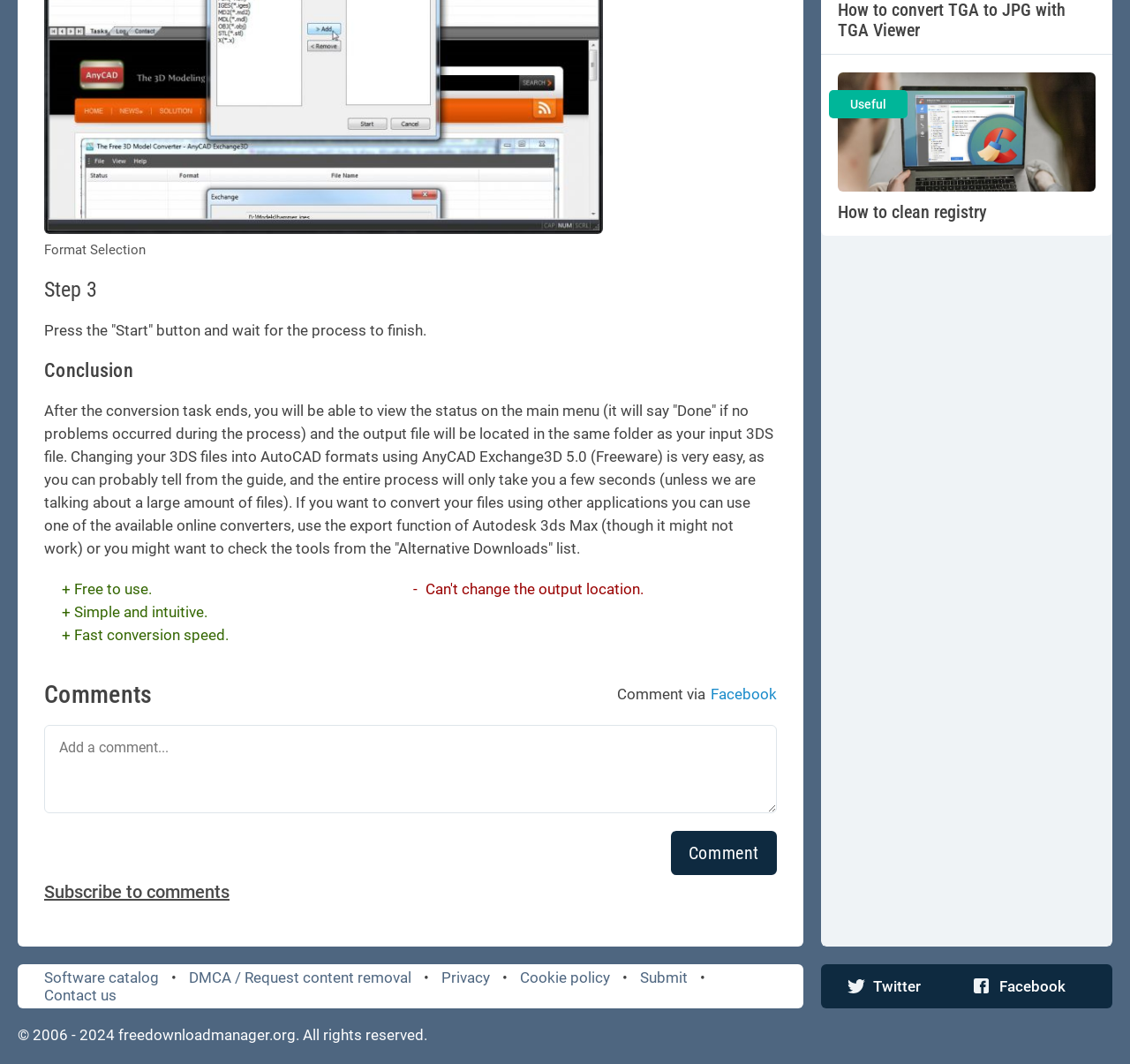Answer the following inquiry with a single word or phrase:
What is the purpose of the 'Comments' section?

To allow users to comment on the guide